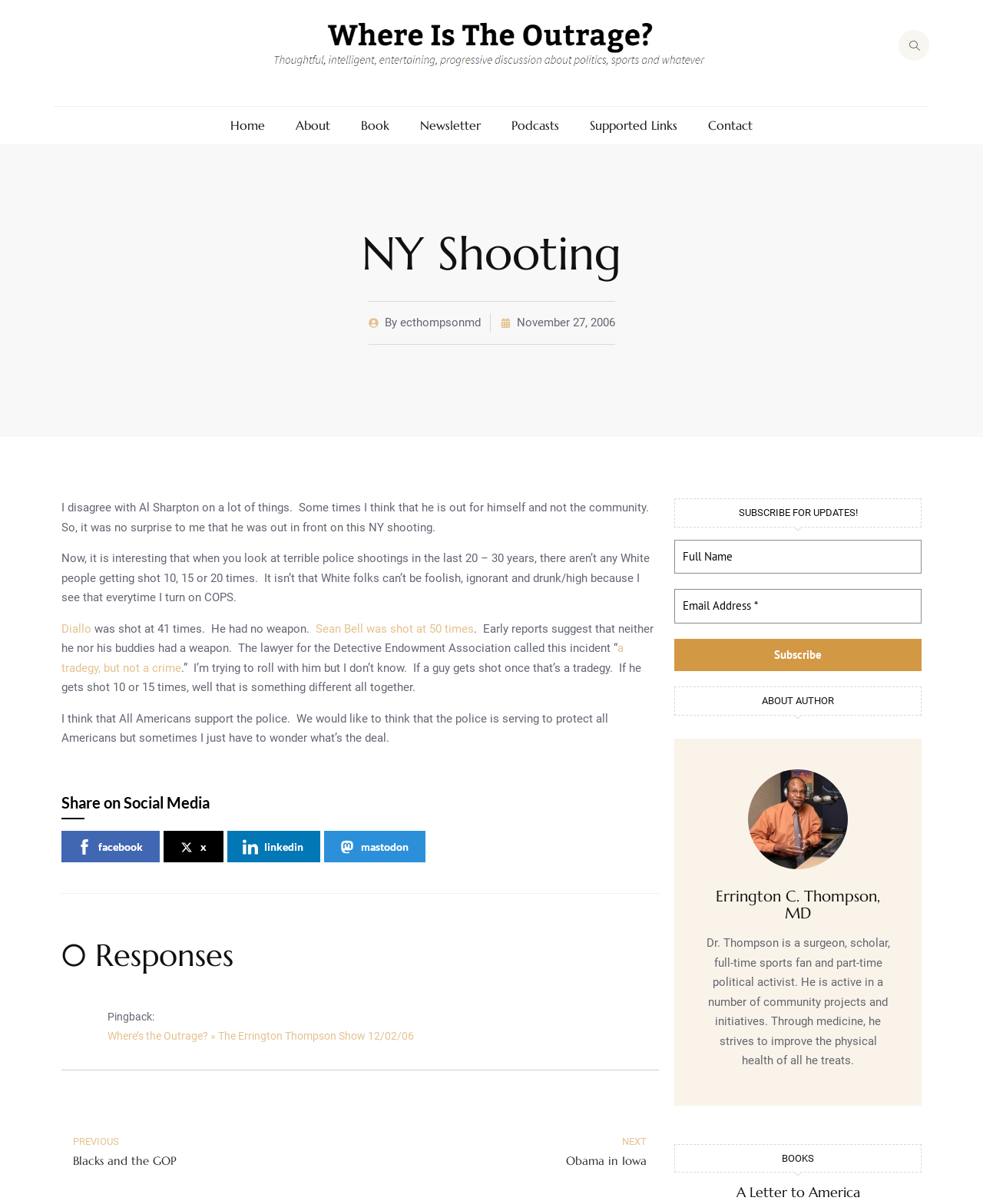Please find the bounding box coordinates of the section that needs to be clicked to achieve this instruction: "Click the 'facebook' link to share".

[0.062, 0.69, 0.162, 0.716]